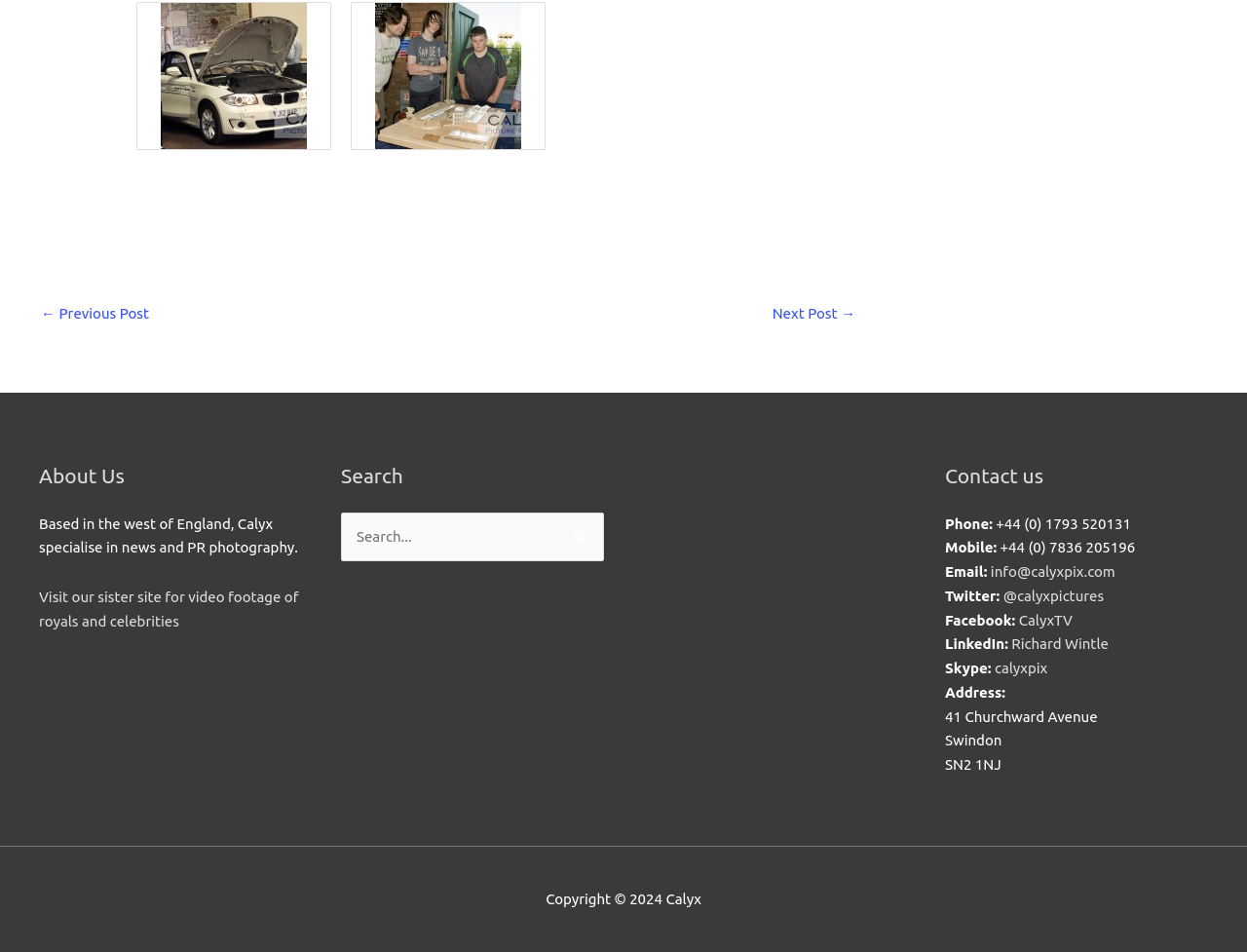Provide the bounding box coordinates of the HTML element this sentence describes: "parent_node: Search for: name="s" placeholder="Search..."". The bounding box coordinates consist of four float numbers between 0 and 1, i.e., [left, top, right, bottom].

[0.273, 0.538, 0.484, 0.59]